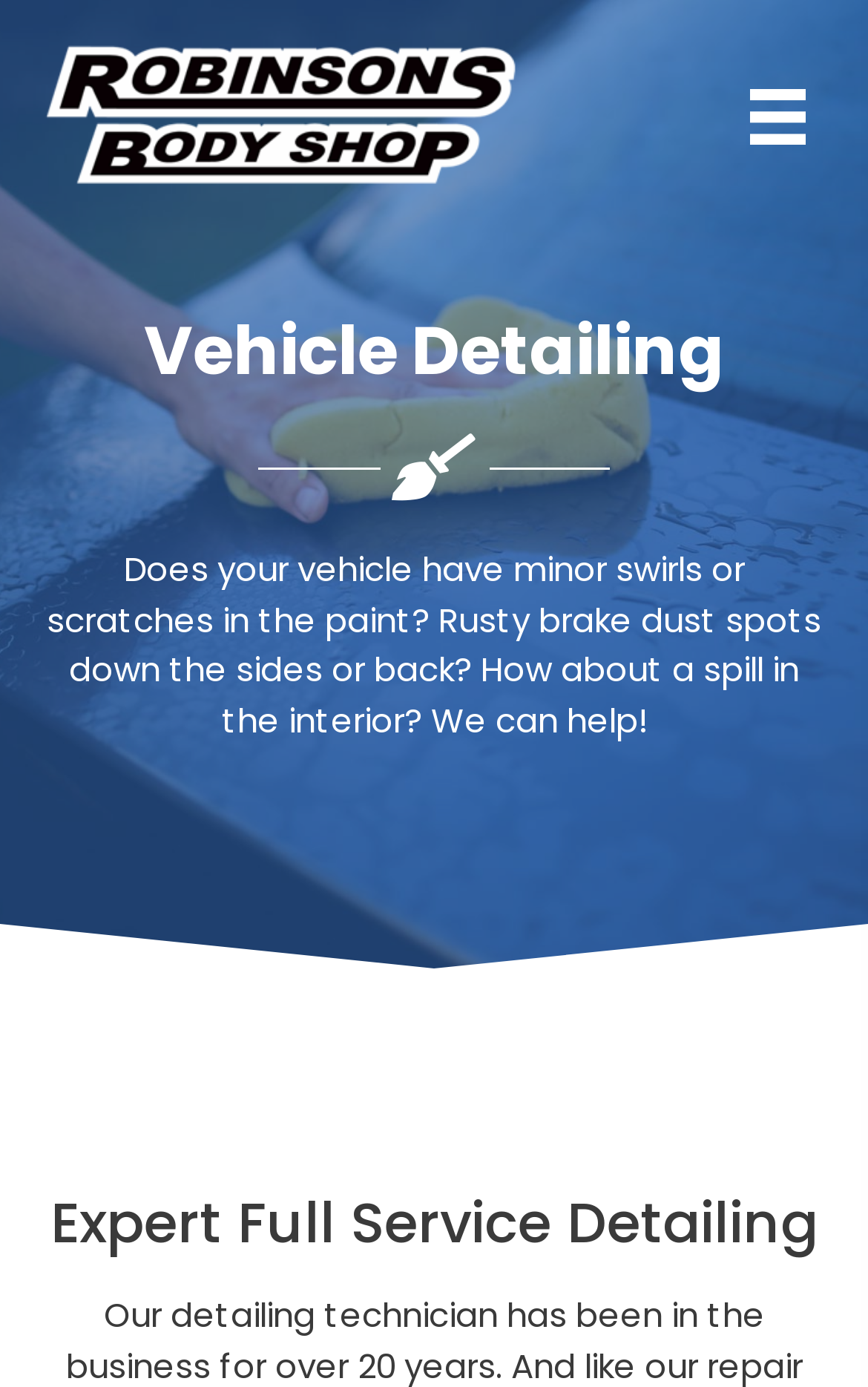What is the purpose of the toggle button?
Answer the question using a single word or phrase, according to the image.

To open or close a menu